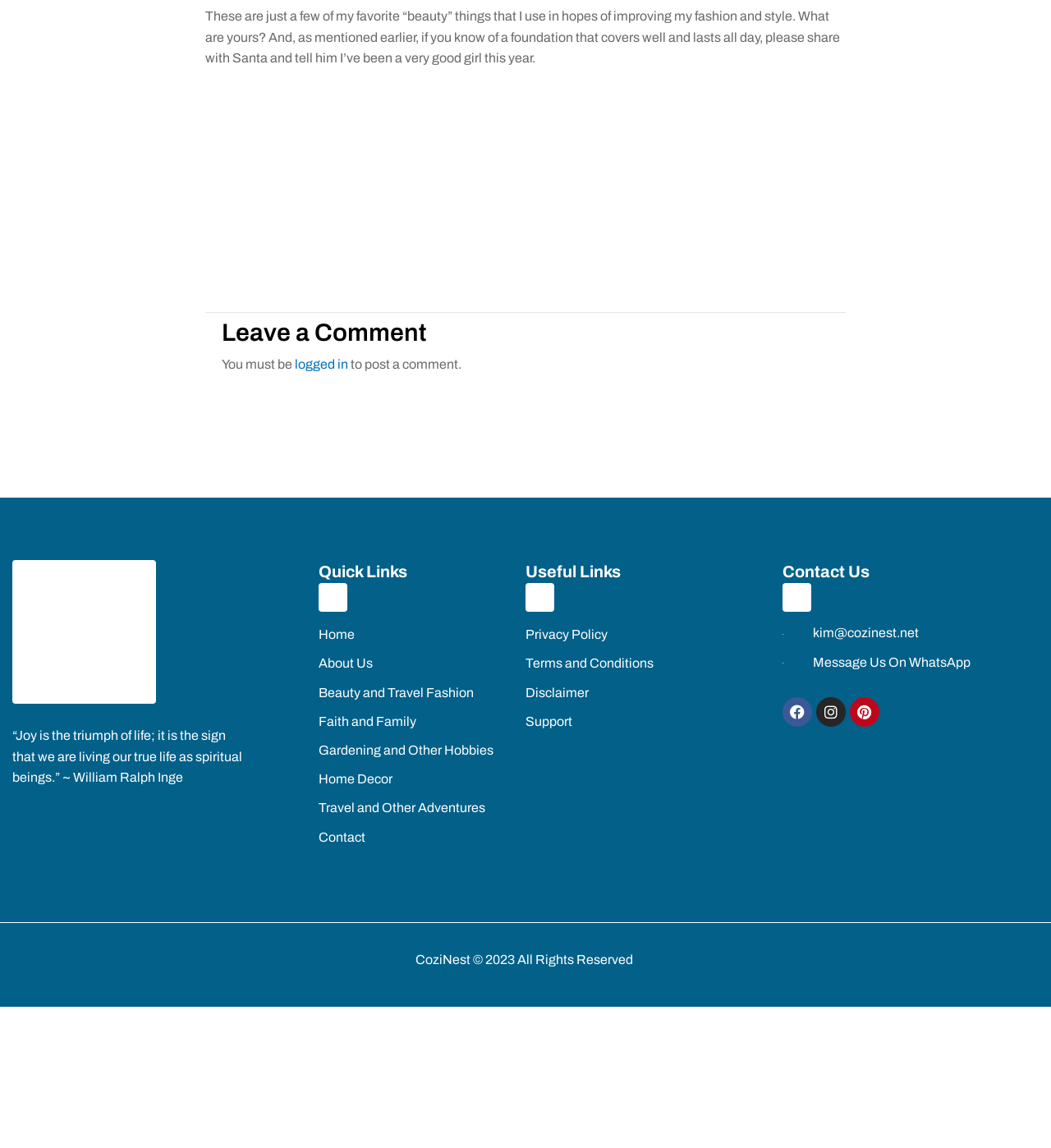Identify the coordinates of the bounding box for the element that must be clicked to accomplish the instruction: "Click on the 'logged in' link".

[0.28, 0.311, 0.331, 0.323]